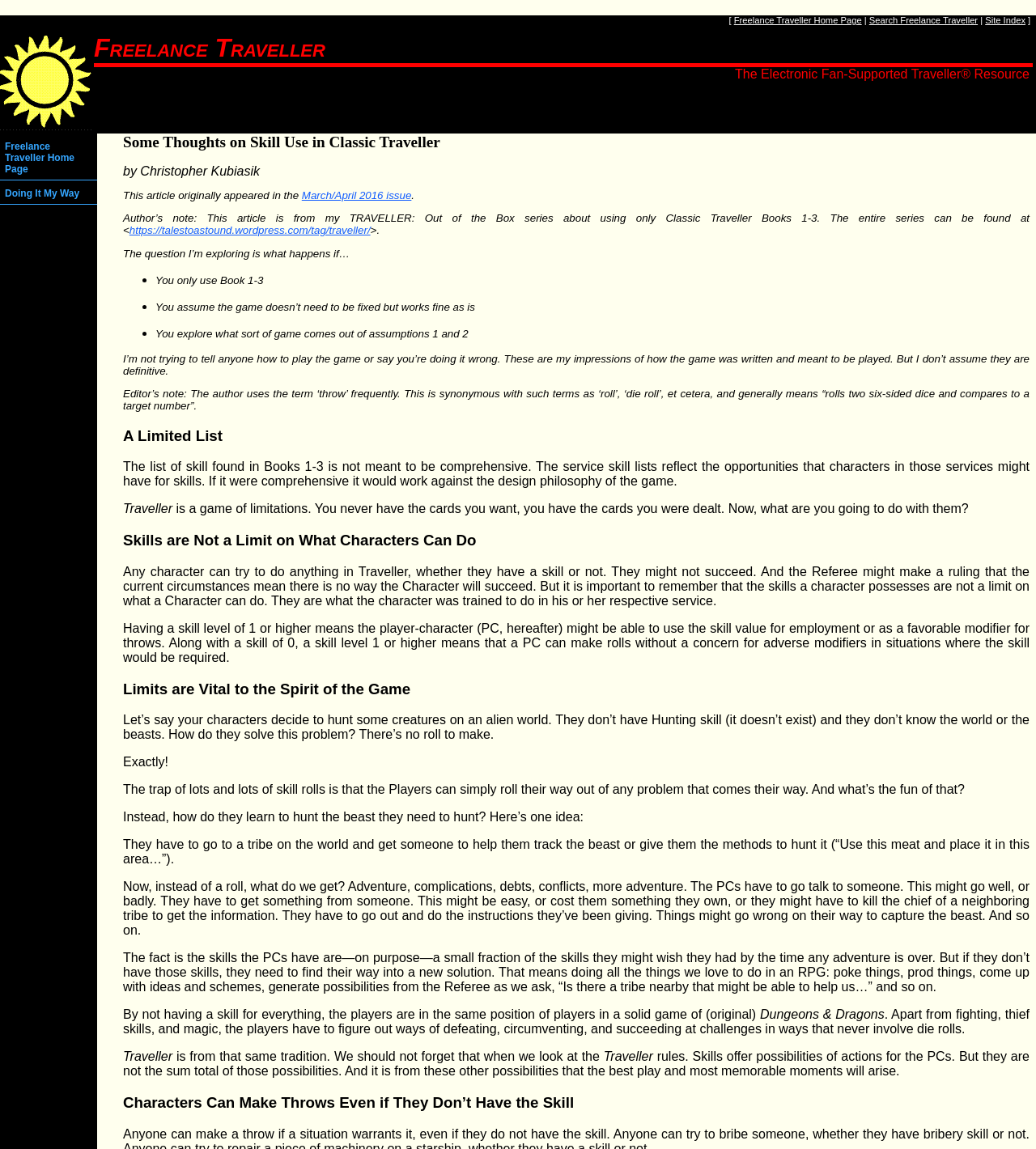Use the details in the image to answer the question thoroughly: 
What is the topic of the article?

I inferred the topic by reading the title 'Some Thoughts on Skill Use in Classic Traveller' and the content of the article which discusses the use of skills in the game Classic Traveller.